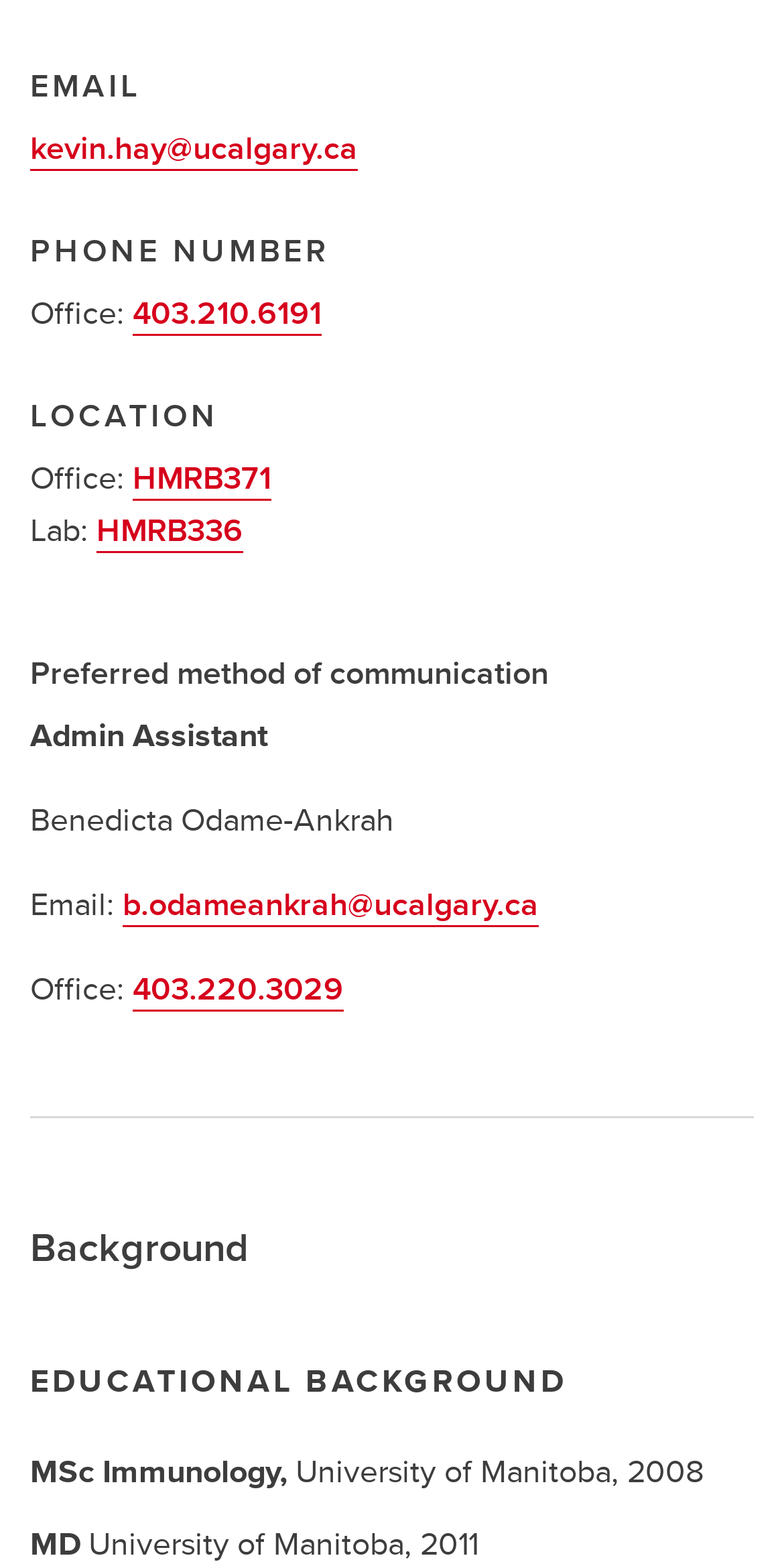What is the office phone number?
Answer the question with a single word or phrase, referring to the image.

403.210.6191